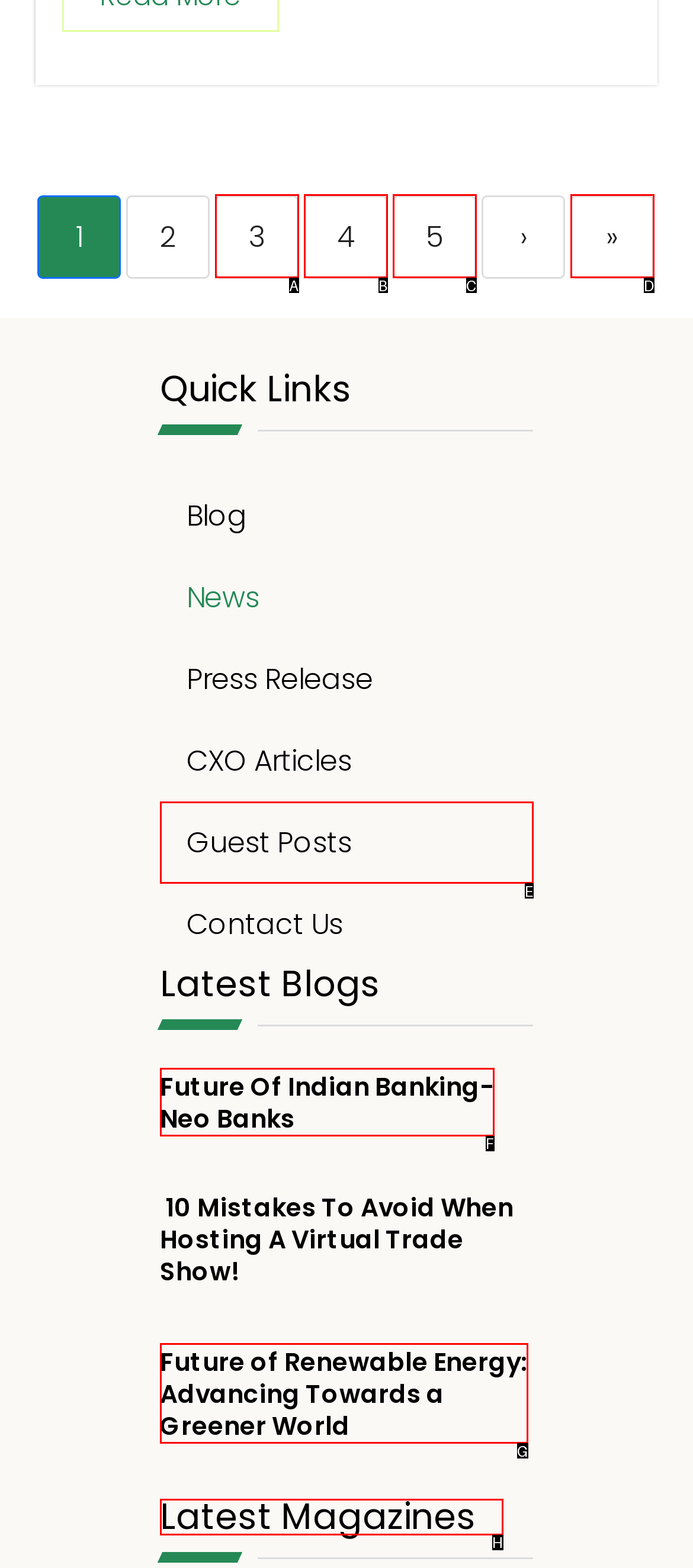Choose the HTML element to click for this instruction: view the 'Latest Magazines' Answer with the letter of the correct choice from the given options.

H